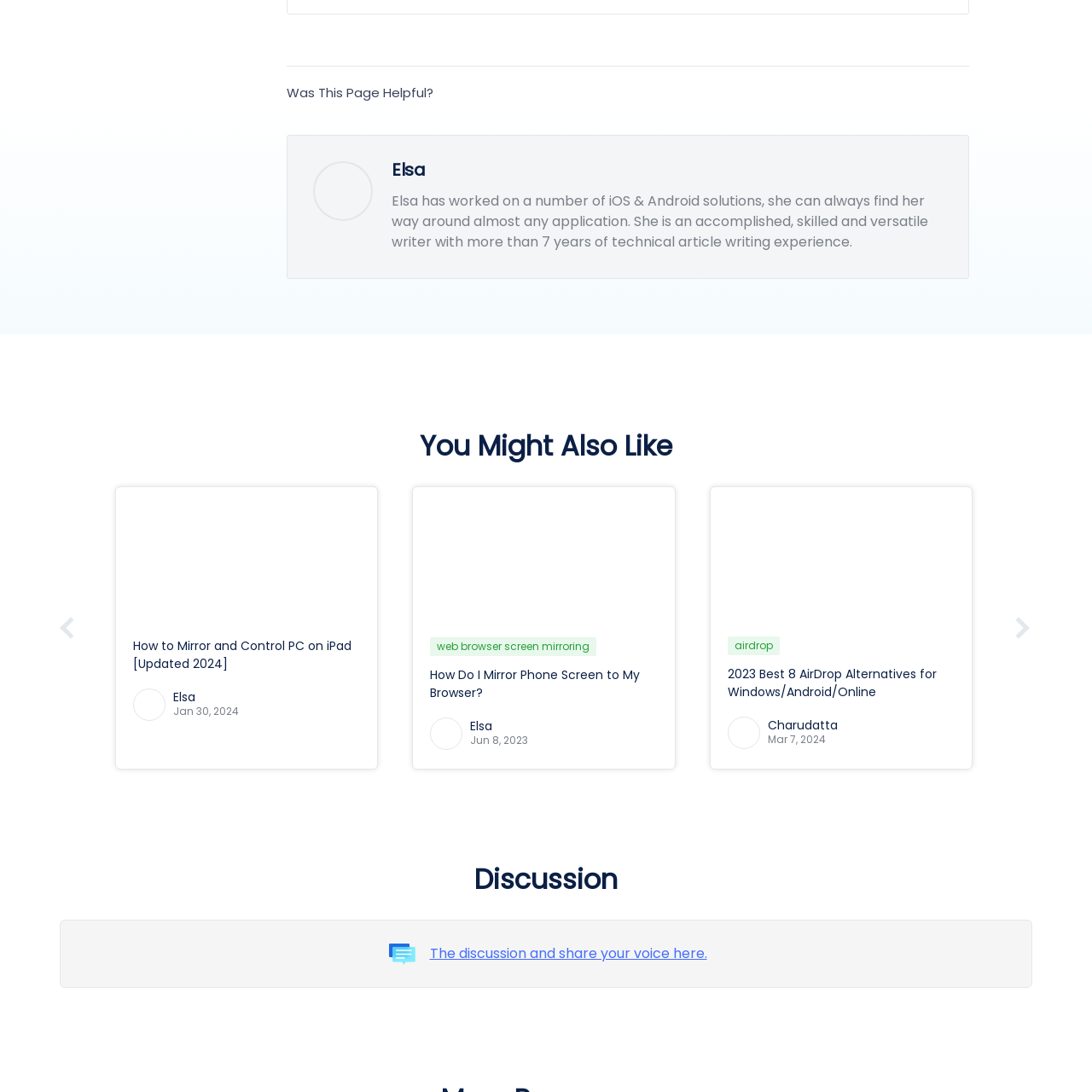Create a detailed narrative describing the image bounded by the red box.

The image features a stylized graphic possibly representing a character or a concept related to technology, as indicated by its positioning alongside sections addressing various apps and solutions. It’s likely part of a webpage that discusses technical topics, enhancing the user experience. The overall context suggests that this character or graphic is linked to the expertise in mobile and application solutions, fitting within a larger narrative about digital tool navigation and user assistance.